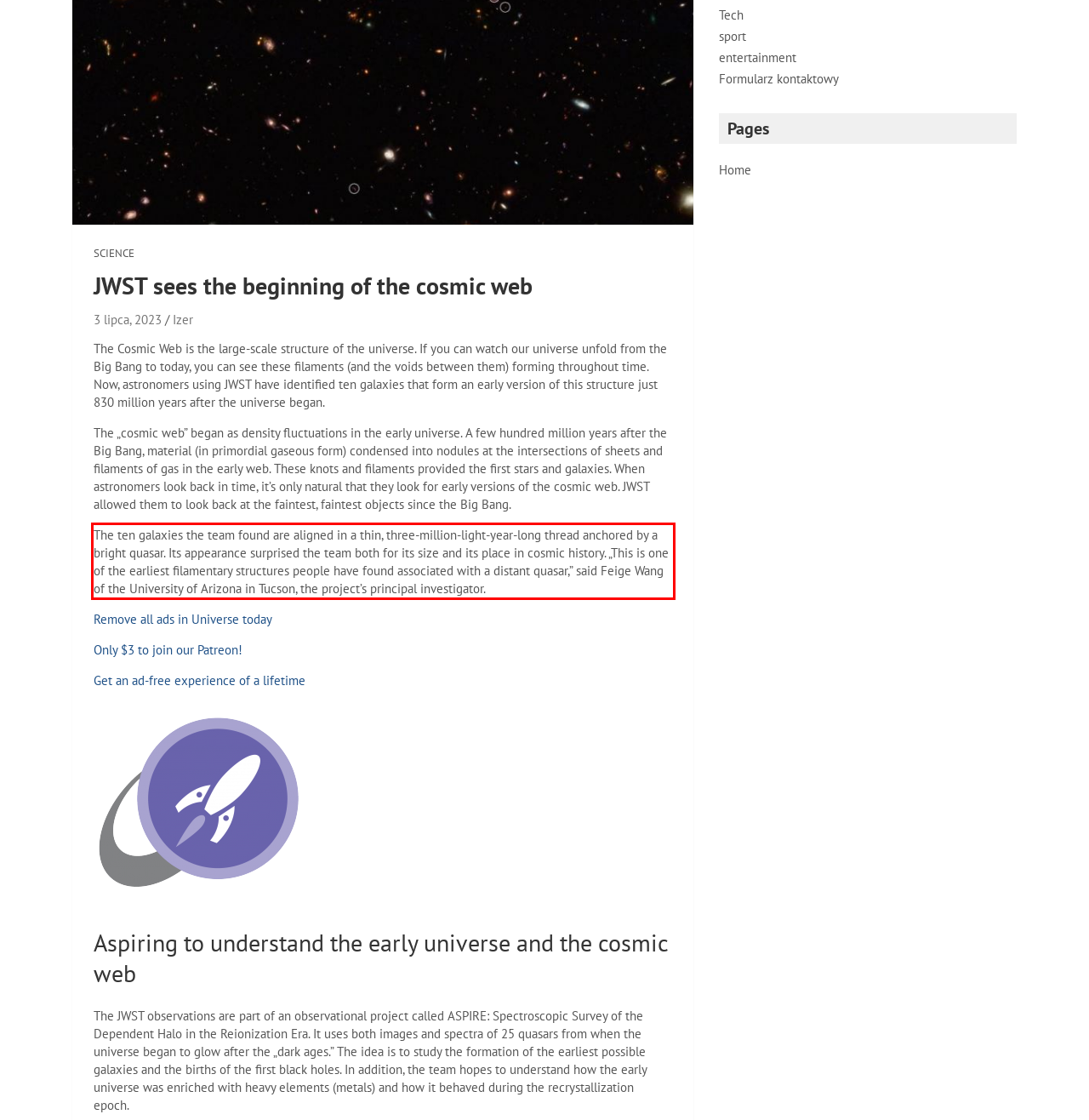Analyze the webpage screenshot and use OCR to recognize the text content in the red bounding box.

The ten galaxies the team found are aligned in a thin, three-million-light-year-long thread anchored by a bright quasar. Its appearance surprised the team both for its size and its place in cosmic history. „This is one of the earliest filamentary structures people have found associated with a distant quasar,” said Feige Wang of the University of Arizona in Tucson, the project’s principal investigator.